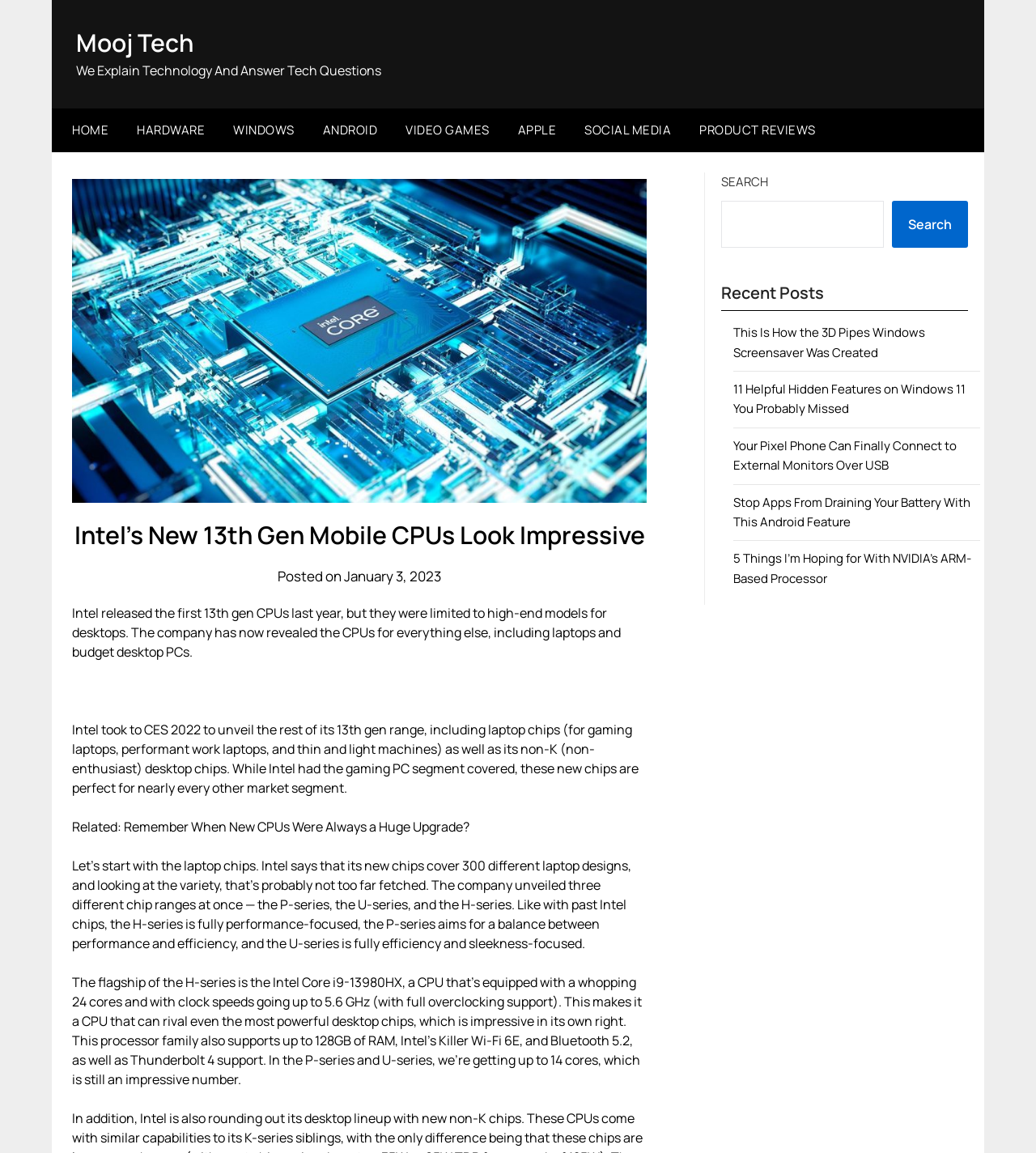What is the name of the website?
Please ensure your answer is as detailed and informative as possible.

The answer can be found in the top-left corner of the webpage, where the website's logo and name 'Mooj Tech' are displayed.